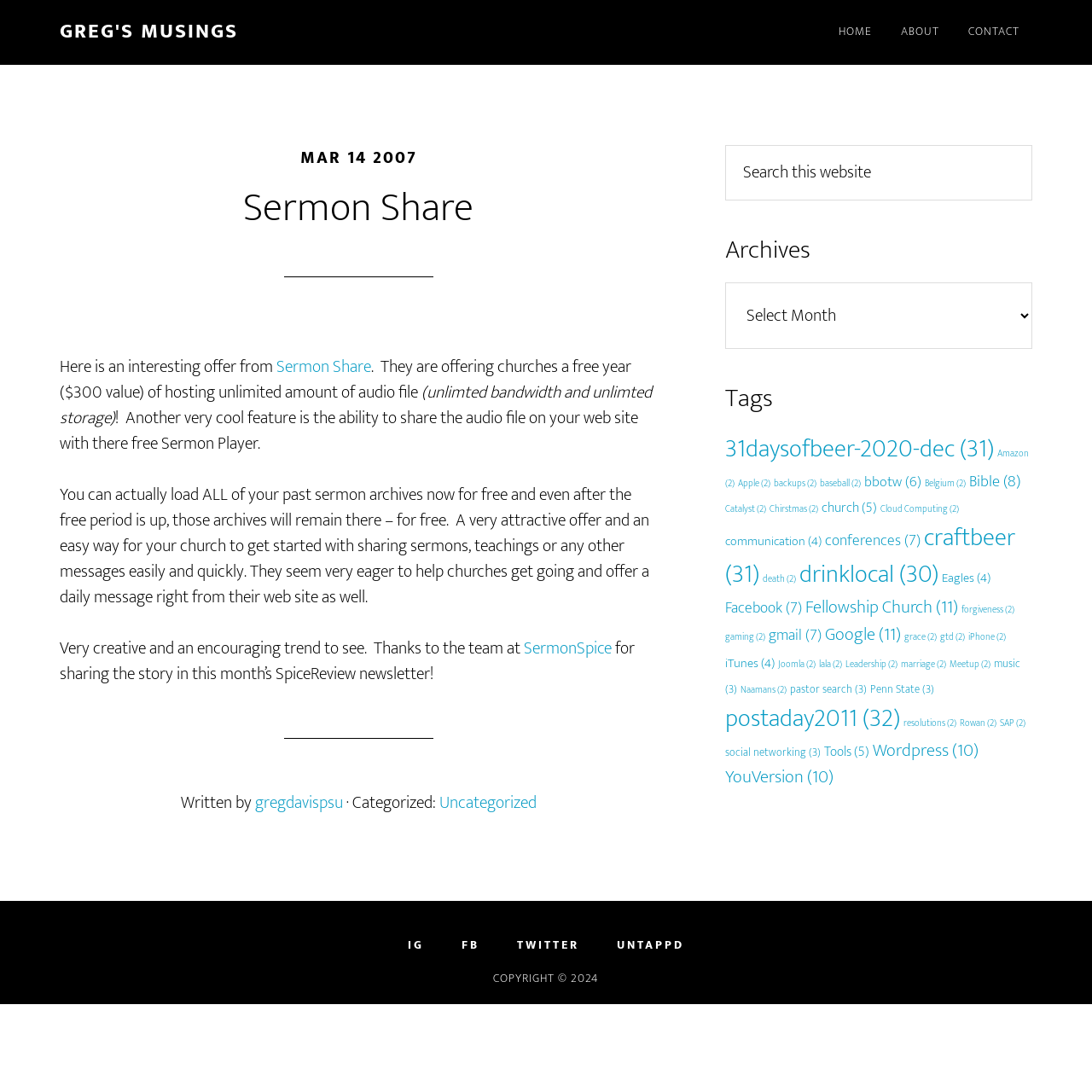Please provide the bounding box coordinates for the element that needs to be clicked to perform the instruction: "Click on the 'HOME' link". The coordinates must consist of four float numbers between 0 and 1, formatted as [left, top, right, bottom].

[0.756, 0.0, 0.81, 0.059]